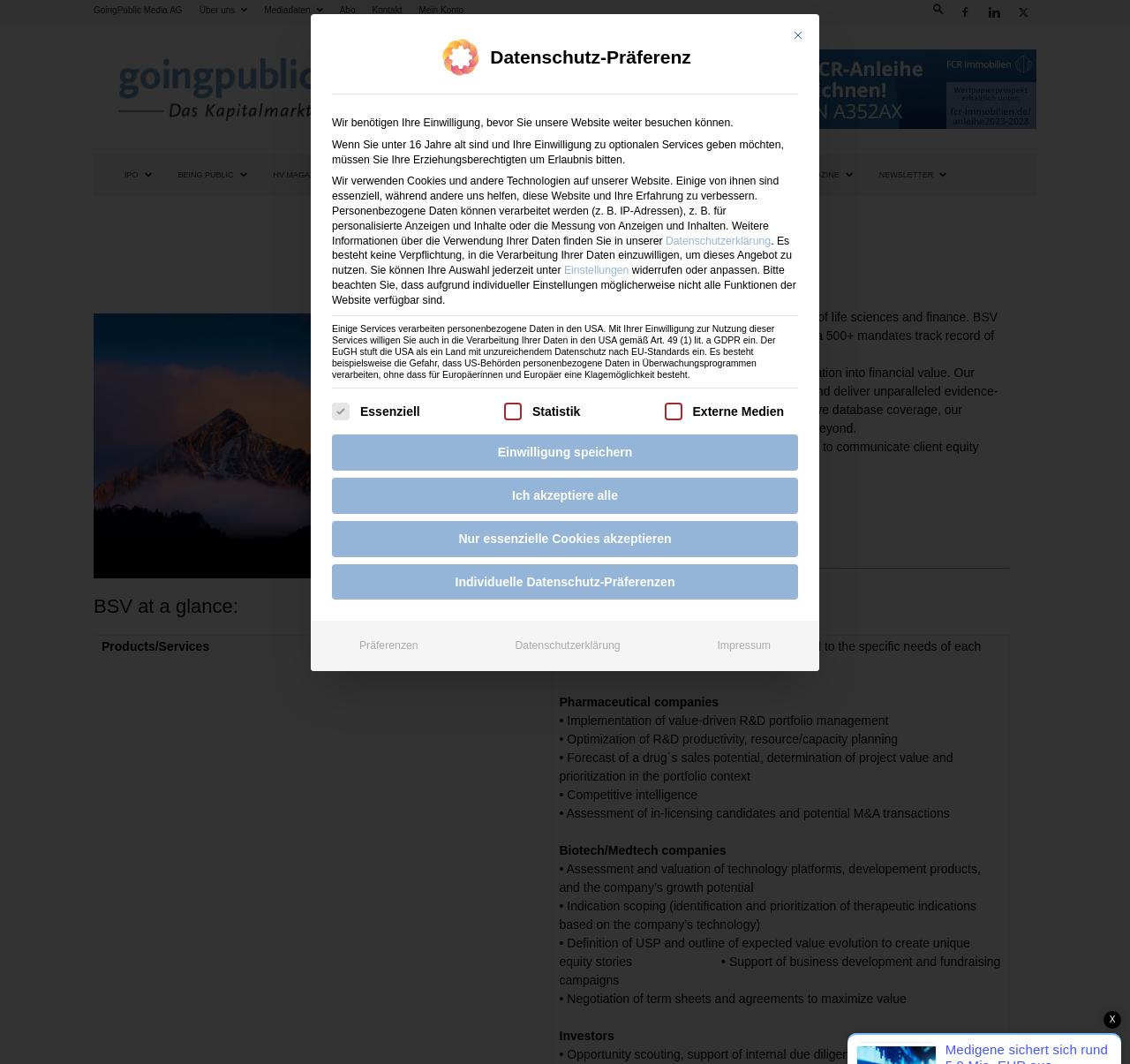What is the topic of the 'PLATTFORM LIFE SCIENCES' link?
Respond to the question with a single word or phrase according to the image.

Life Sciences